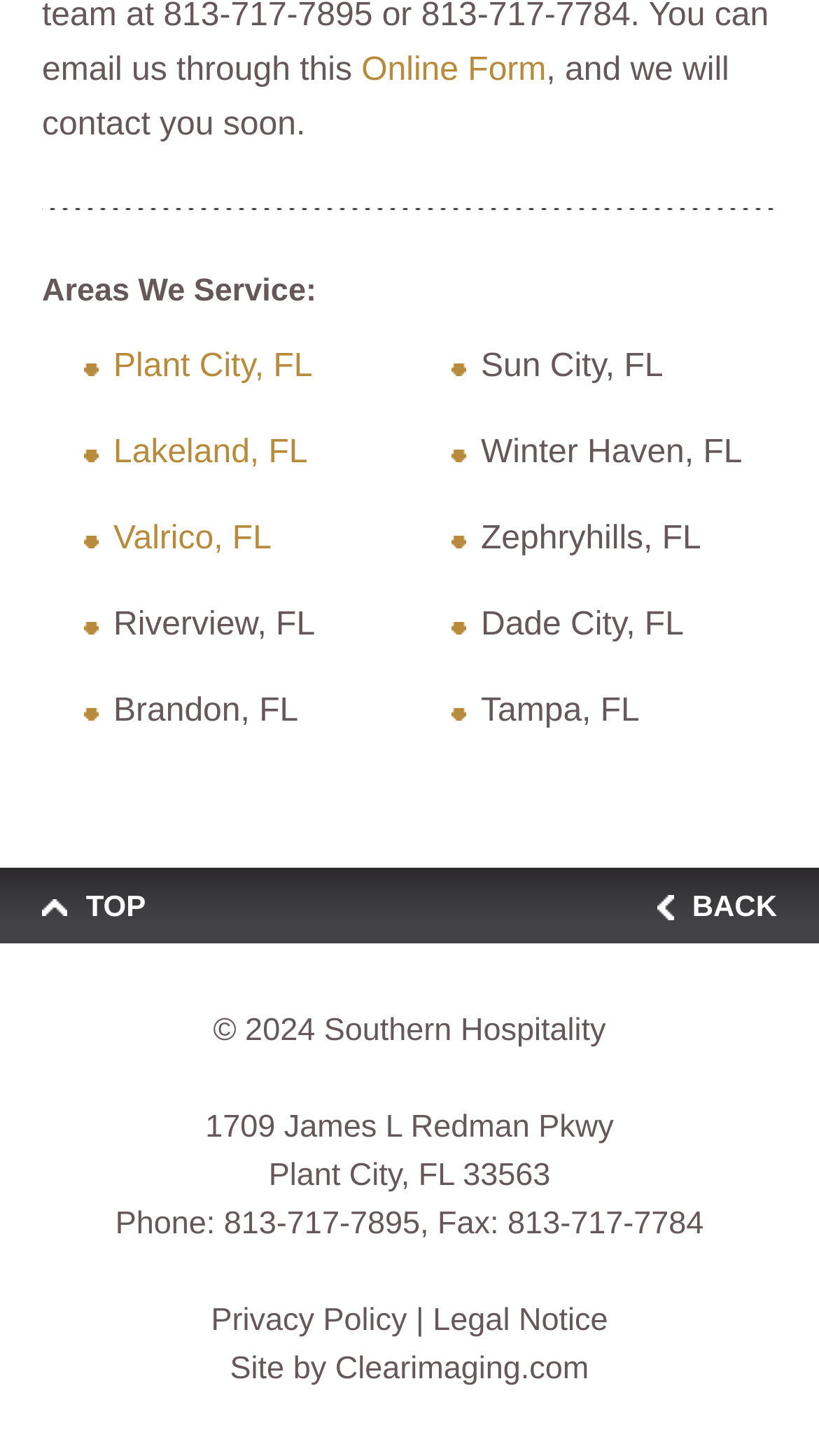Locate the bounding box coordinates of the clickable region necessary to complete the following instruction: "Click on Online Form". Provide the coordinates in the format of four float numbers between 0 and 1, i.e., [left, top, right, bottom].

[0.441, 0.035, 0.667, 0.06]